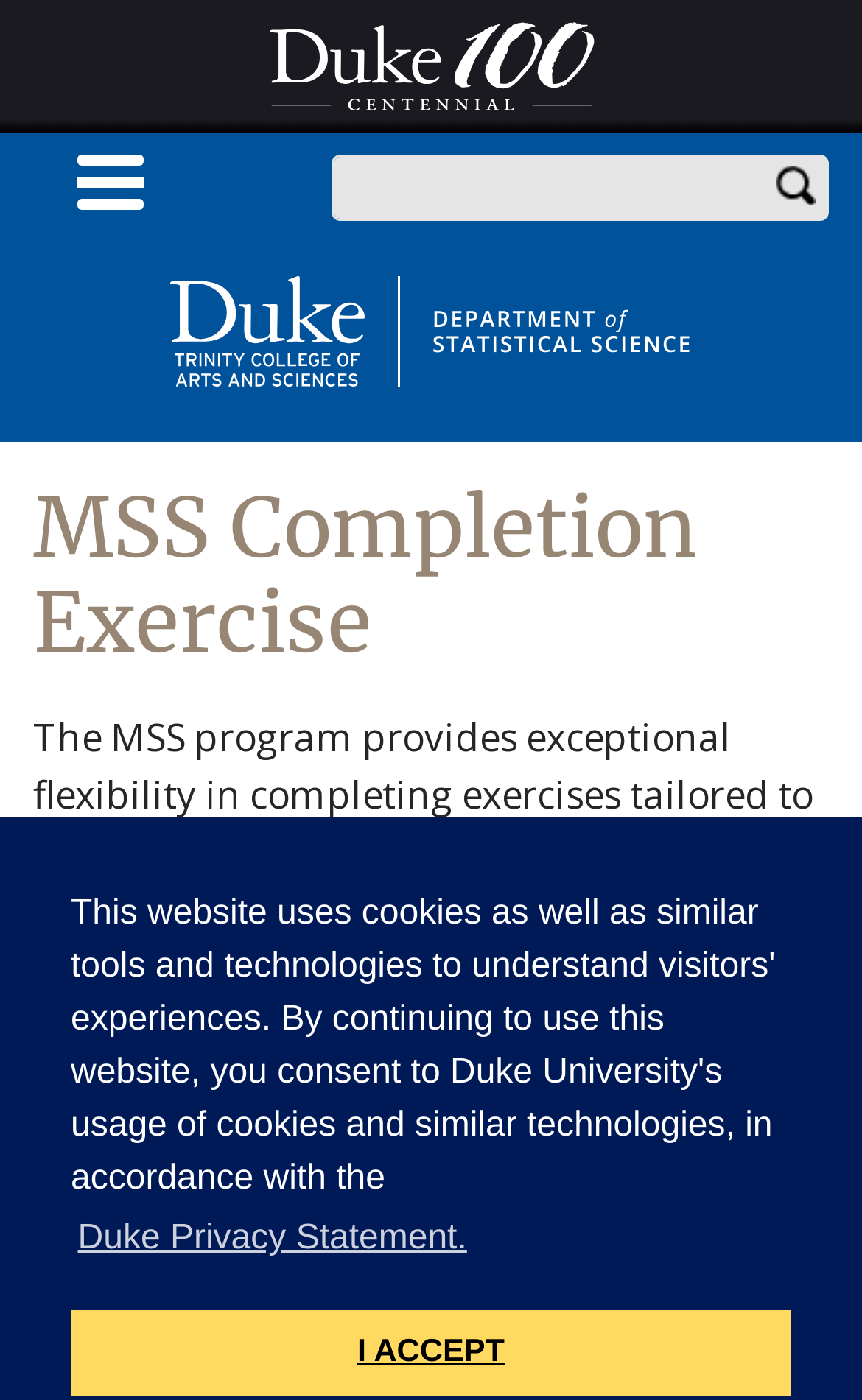Answer succinctly with a single word or phrase:
What is the link on the top right?

MENU